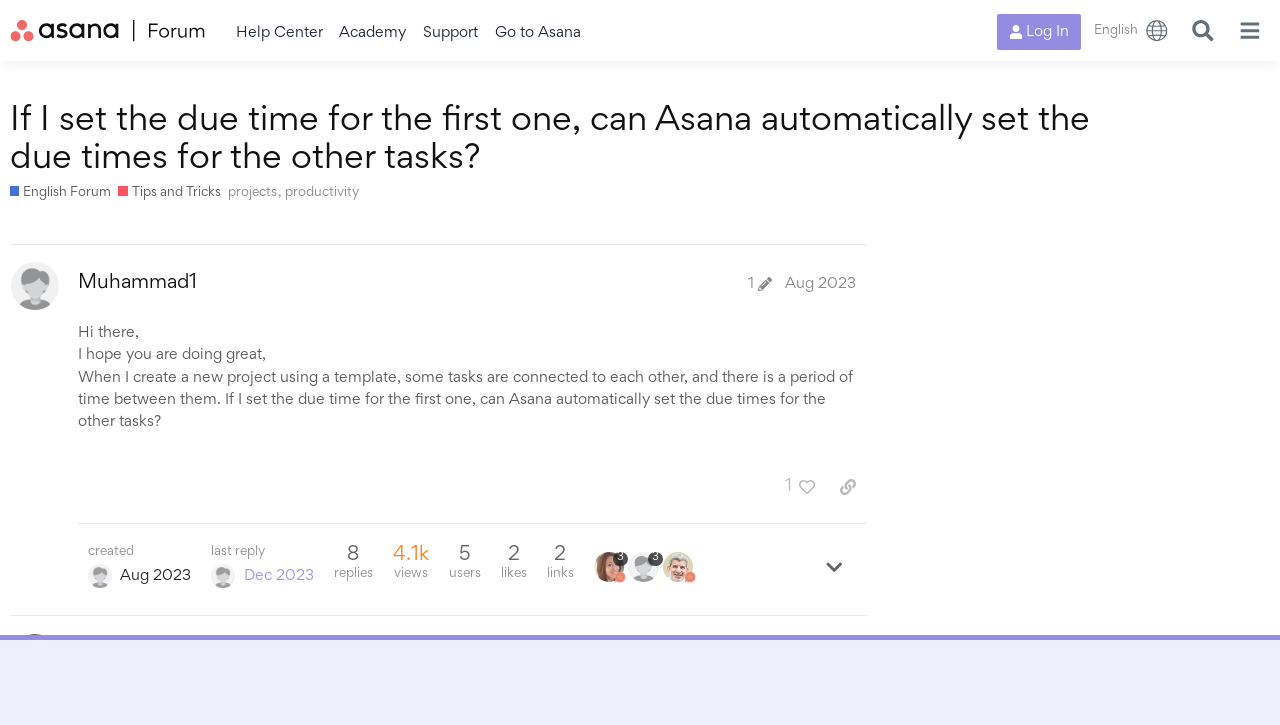Determine the bounding box coordinates for the HTML element mentioned in the following description: "Go to Asana". The coordinates should be a list of four floats ranging from 0 to 1, represented as [left, top, right, bottom].

[0.38, 0.029, 0.46, 0.062]